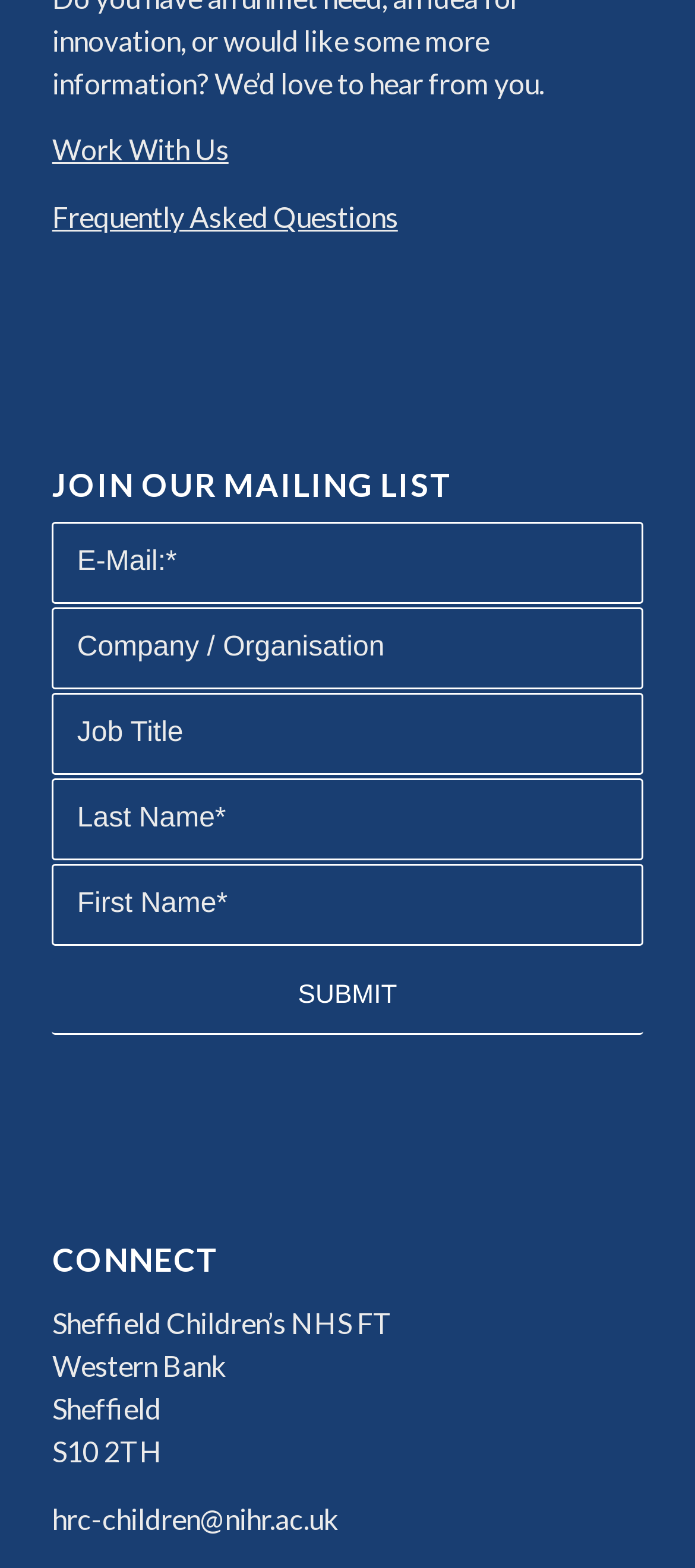Pinpoint the bounding box coordinates of the clickable area needed to execute the instruction: "Click the Stake logo". The coordinates should be specified as four float numbers between 0 and 1, i.e., [left, top, right, bottom].

None